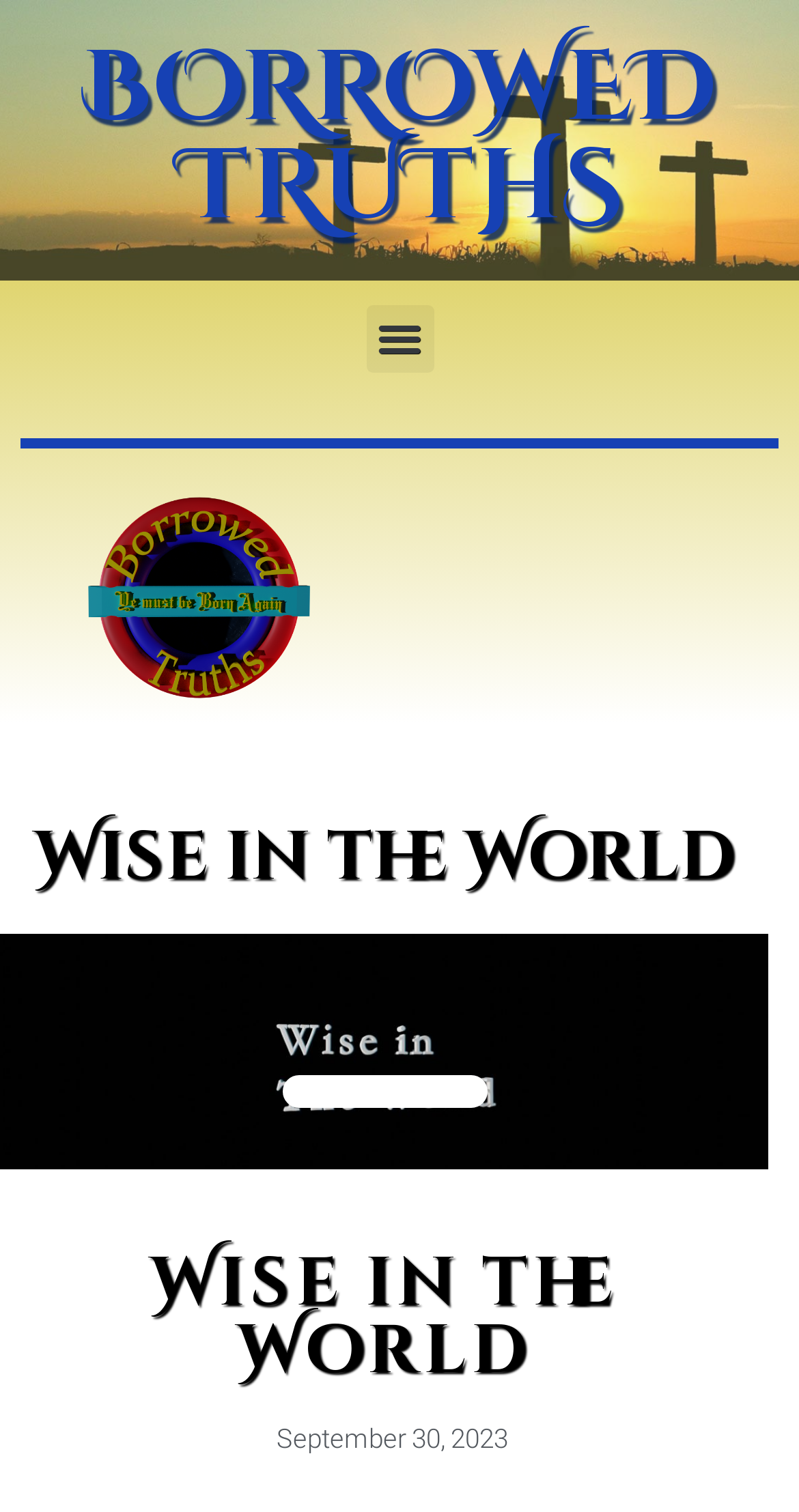Provide the bounding box coordinates of the HTML element this sentence describes: "September 30, 2023".

[0.326, 0.933, 0.636, 0.97]